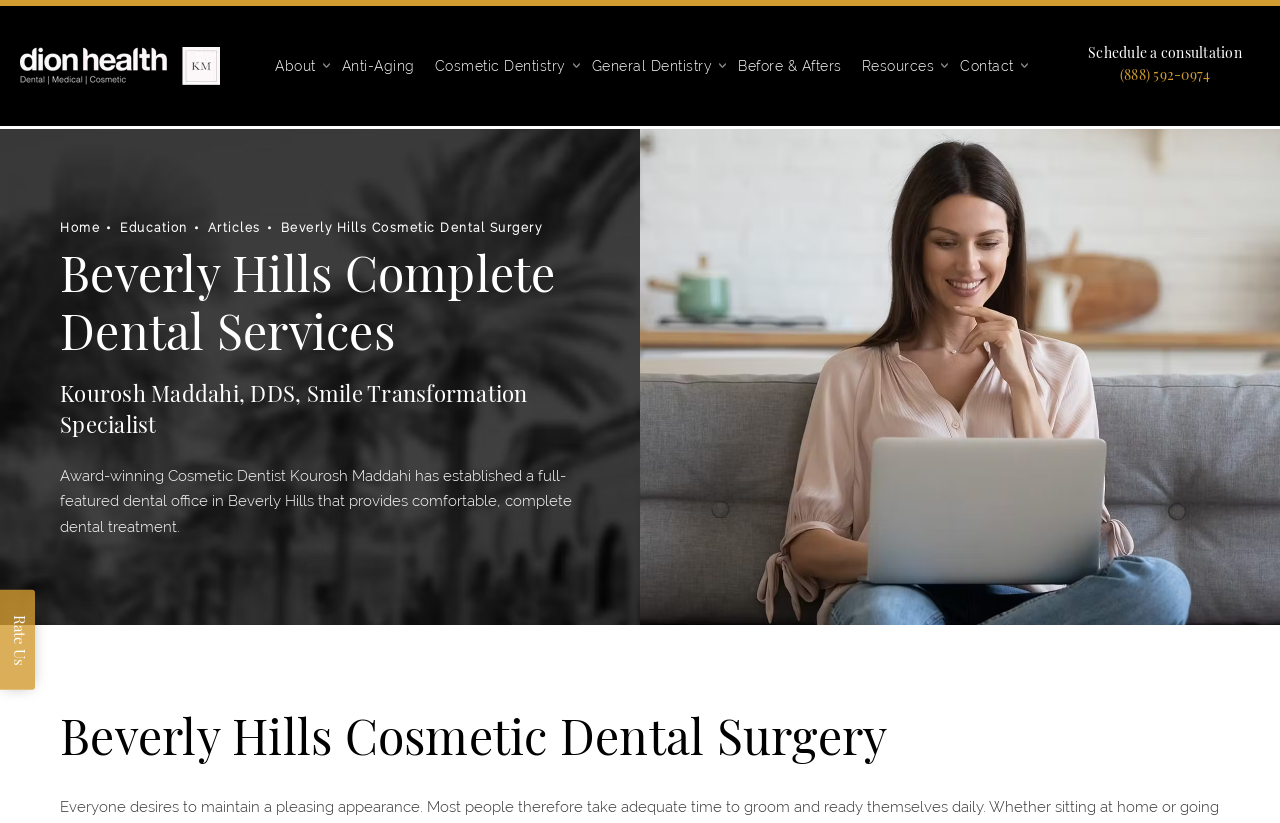Produce an extensive caption that describes everything on the webpage.

The webpage is about dentistry services in the Beverly Hills area, specifically Dr. Kourosh Maddahi's practice. At the top left corner, there is a logo of Dr. Maddahi's website, accompanied by an accessibility menu with two buttons: "Accessibility Tools" and "Skip to main content". 

Below the logo, there is a horizontal menu bar with several menu items, including "About", "Anti-Aging", "Cosmetic Dentistry", "General Dentistry", "Before & Afters", "Resources", and "Contact". Each of these menu items has a corresponding dropdown button.

On the right side of the menu bar, there are two links: "Schedule a consultation" and "Give Dr. Kourosh Maddahi, D.D.S. a phone call", with the phone number "(888) 592-0974" displayed below.

Below the menu bar, there are four breadcrumbs, indicating the navigation path: "Home", "Education", "Articles", and "Beverly Hills Cosmetic Dental Surgery".

The main content of the webpage starts with a heading that reads "Beverly Hills Complete Dental Services Kourosh Maddahi, DDS, Smile Transformation Specialist". This is followed by a paragraph of text that describes Dr. Maddahi's dental office in Beverly Hills.

On the right side of the main content, there is an image of a woman sitting on a couch smiling with her laptop.

Further down the page, there is another heading that reads "Beverly Hills Cosmetic Dental Surgery". 

At the bottom left corner of the page, there is a "Rate Us" text.